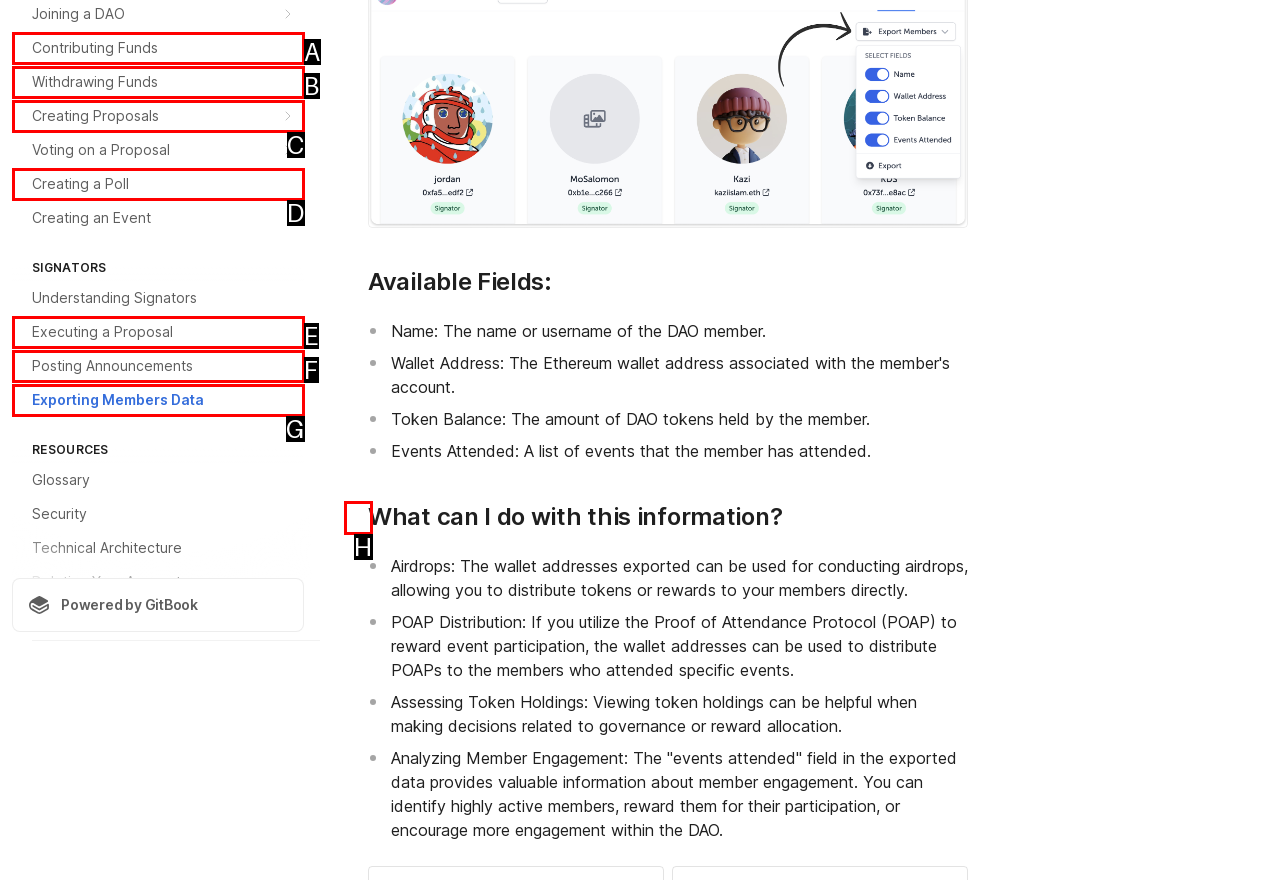Choose the HTML element that best fits the given description: Posting Announcements. Answer by stating the letter of the option.

F